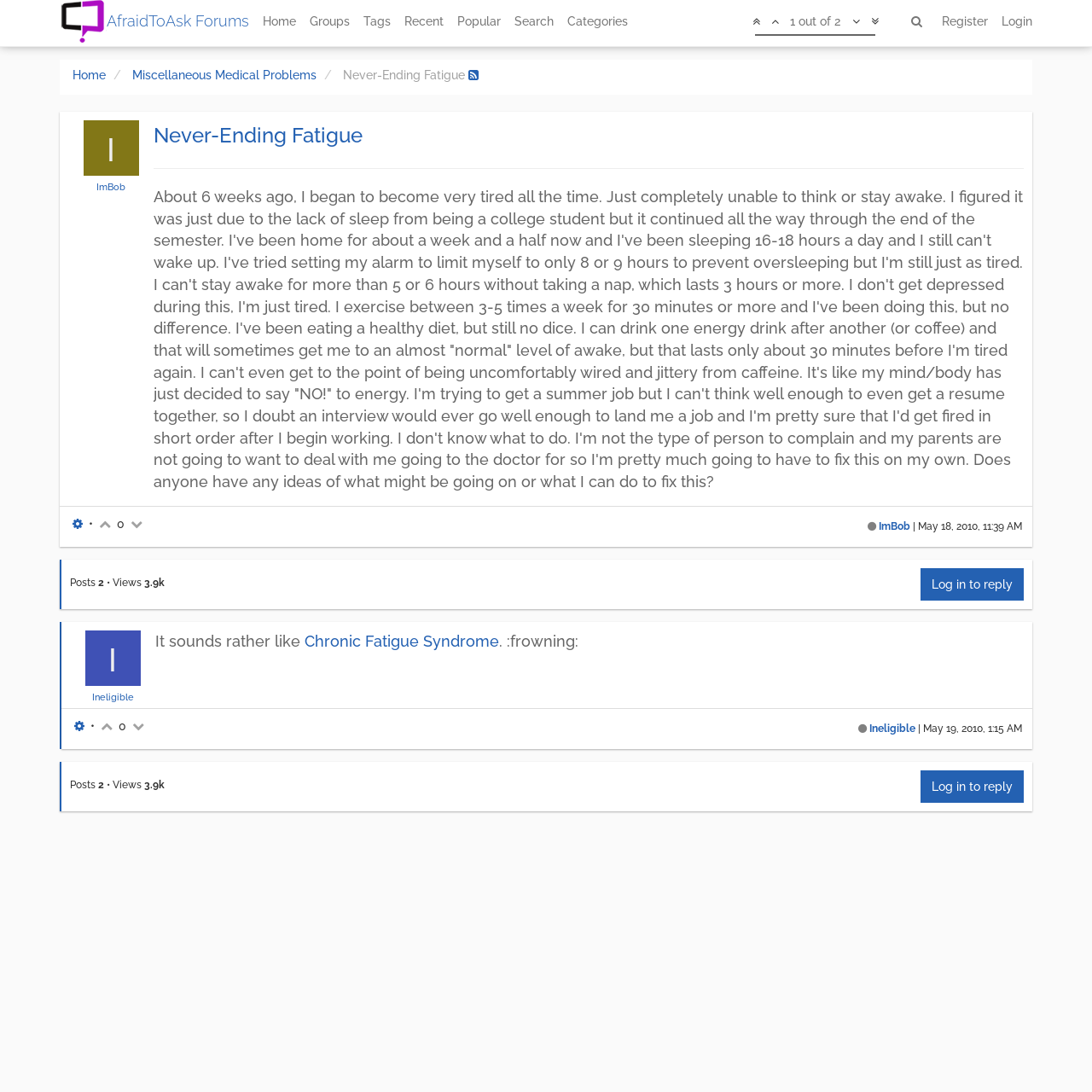Find the bounding box coordinates of the clickable area that will achieve the following instruction: "Reply to the post".

[0.843, 0.52, 0.938, 0.55]